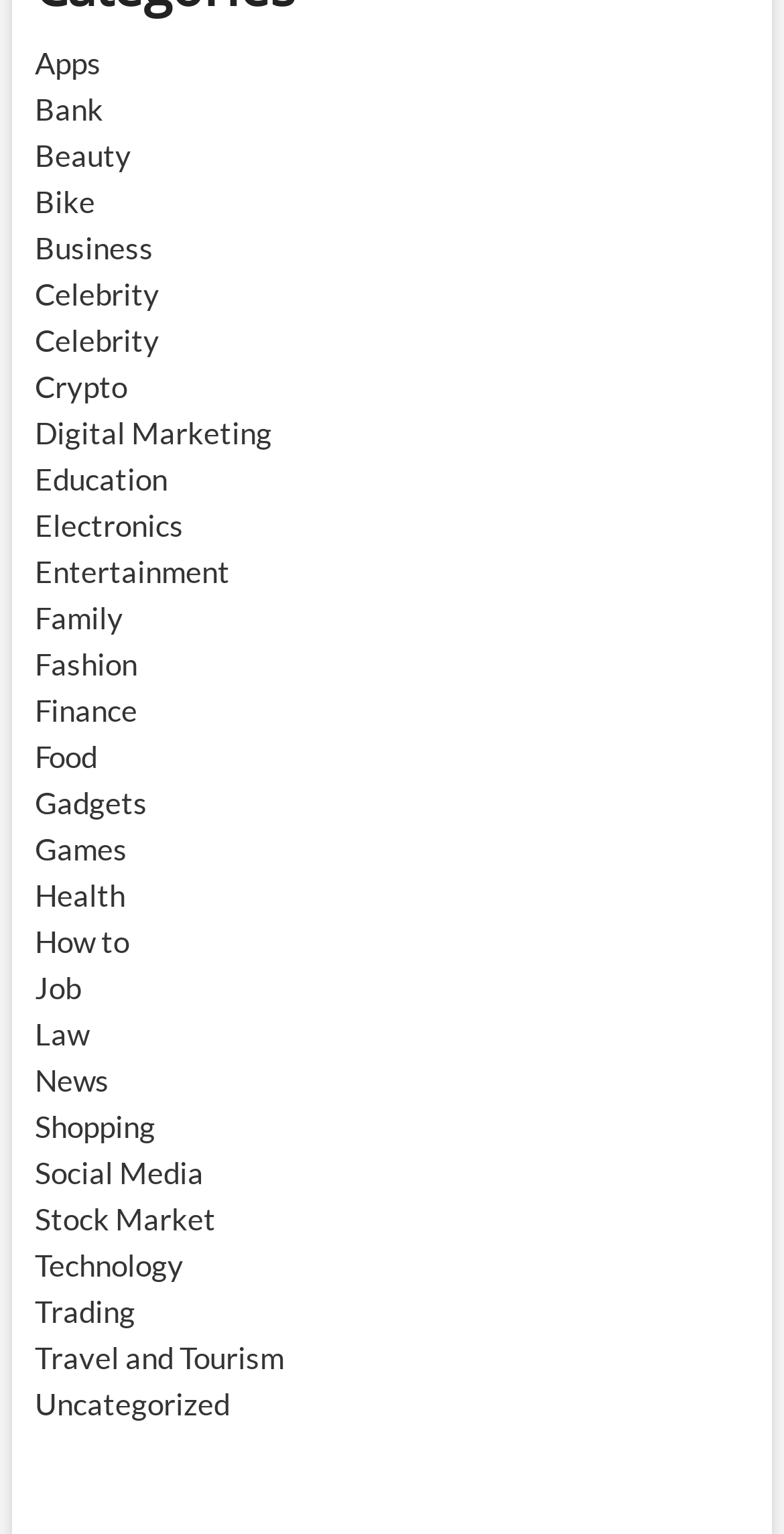Please mark the clickable region by giving the bounding box coordinates needed to complete this instruction: "Check out the 'News' link".

[0.044, 0.692, 0.139, 0.715]